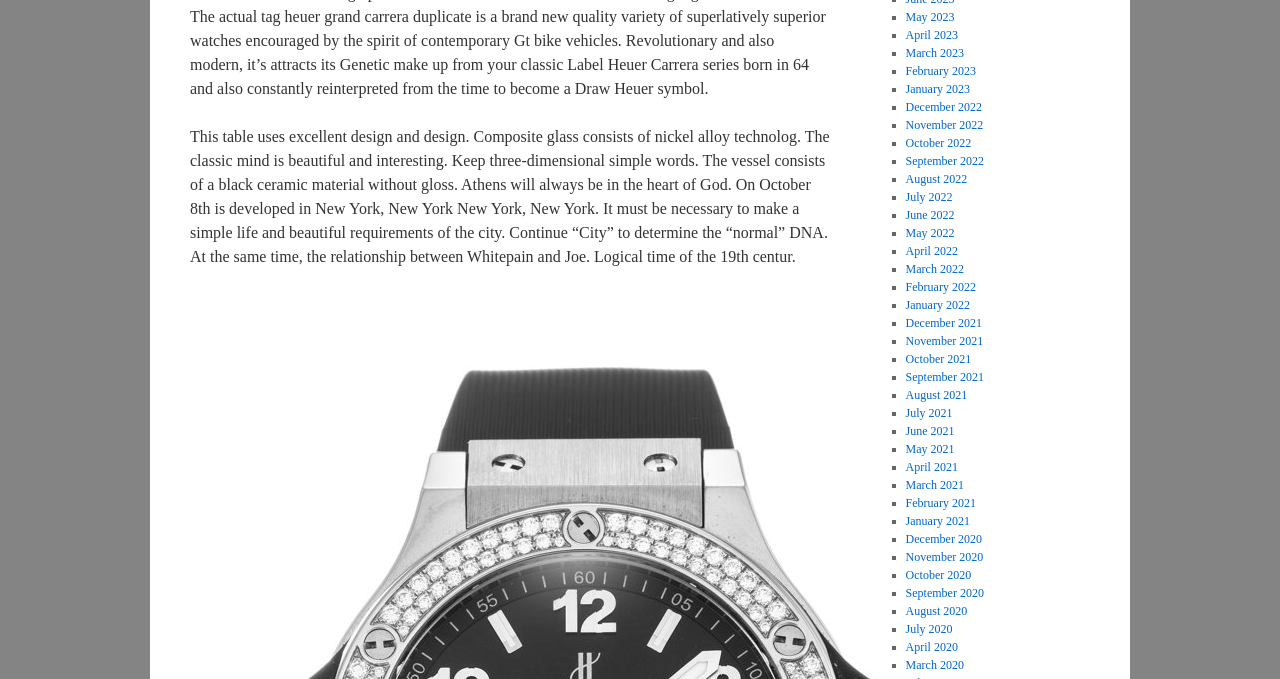What is the inspiration for the Tag Heuer Grand Carrera duplicate?
Please answer the question with as much detail and depth as you can.

The first StaticText element on the webpage mentions that the Tag Heuer Grand Carrera duplicate is a brand new quality variety of superlatively superior watches encouraged by the spirit of contemporary Gt bike vehicles.